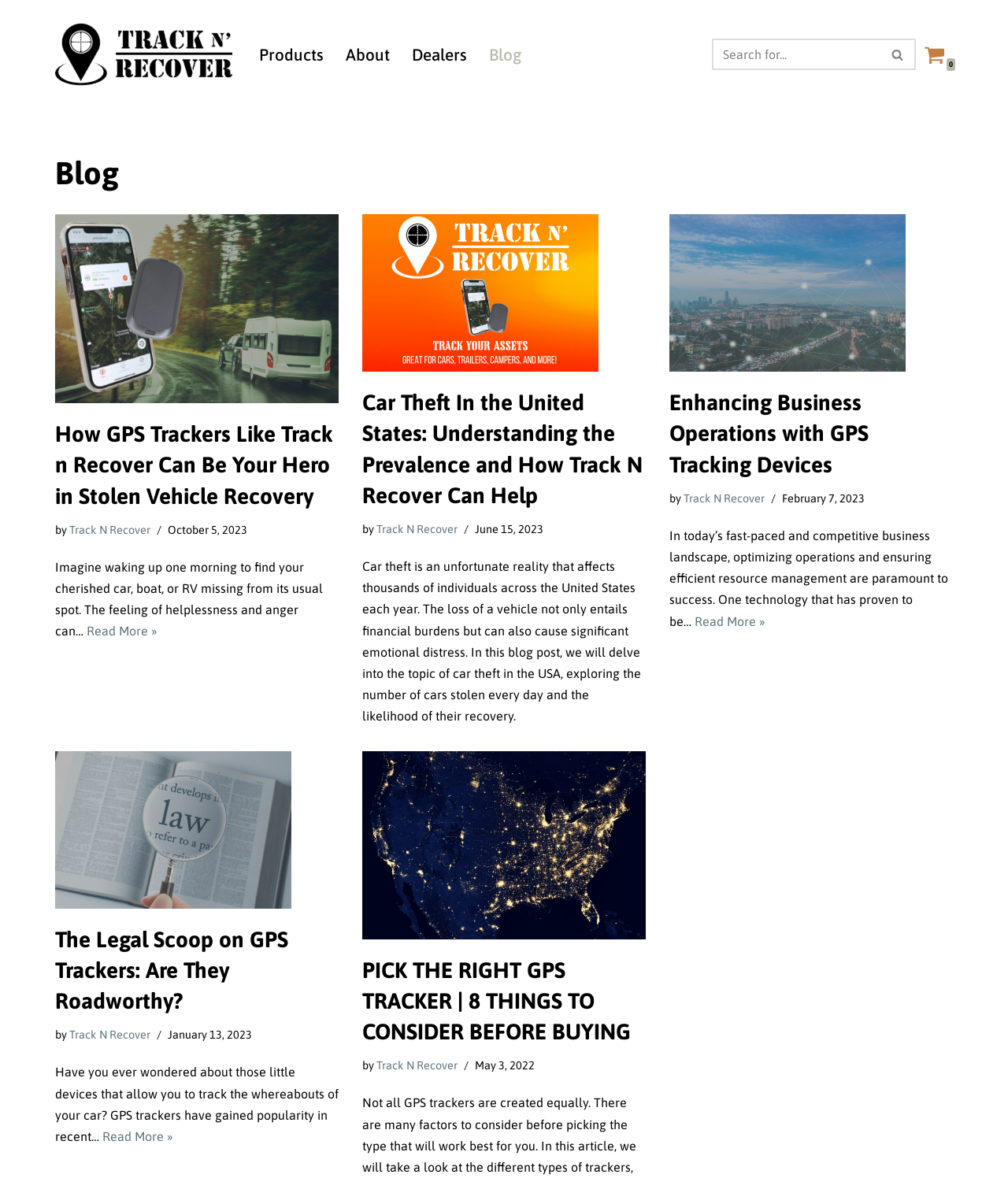Determine the bounding box coordinates of the clickable region to carry out the instruction: "Go to the products page".

[0.257, 0.035, 0.321, 0.058]